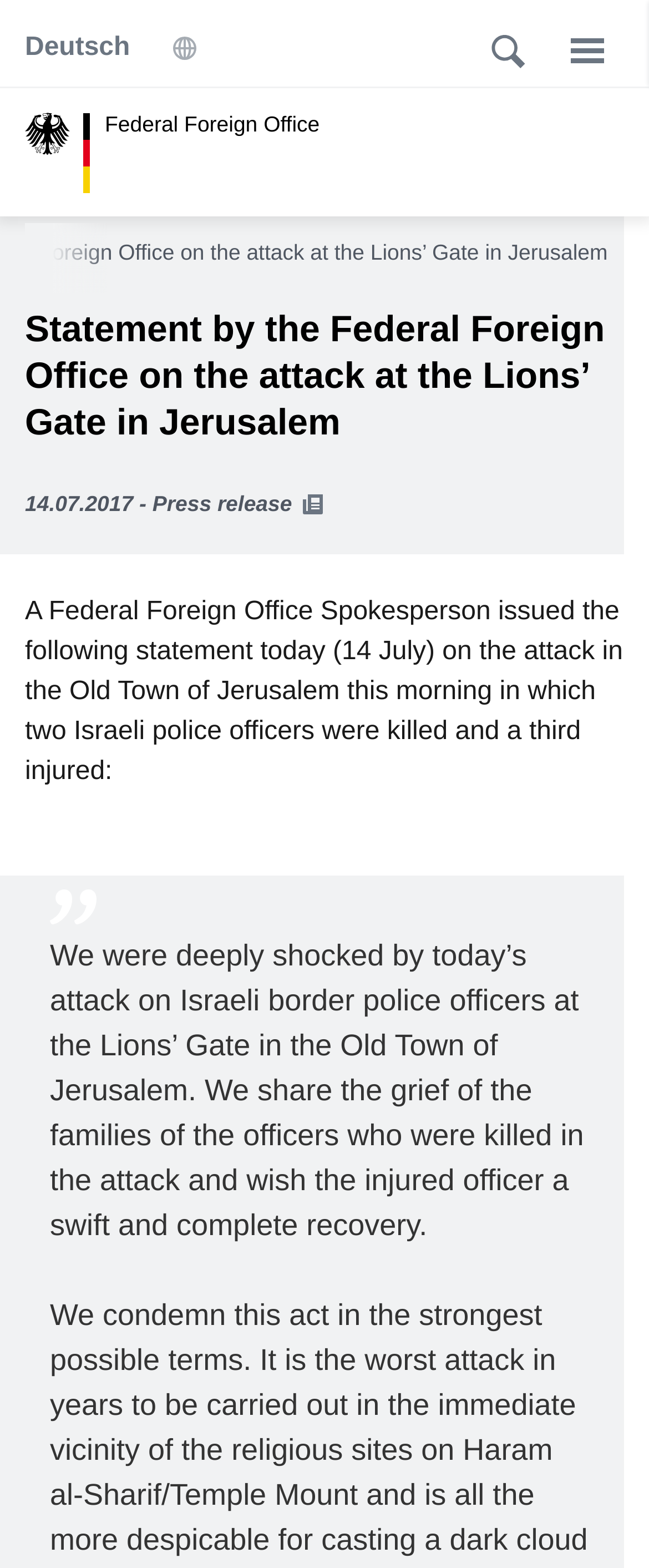Answer the following query with a single word or phrase:
What is the date of the press release?

14.07.2017